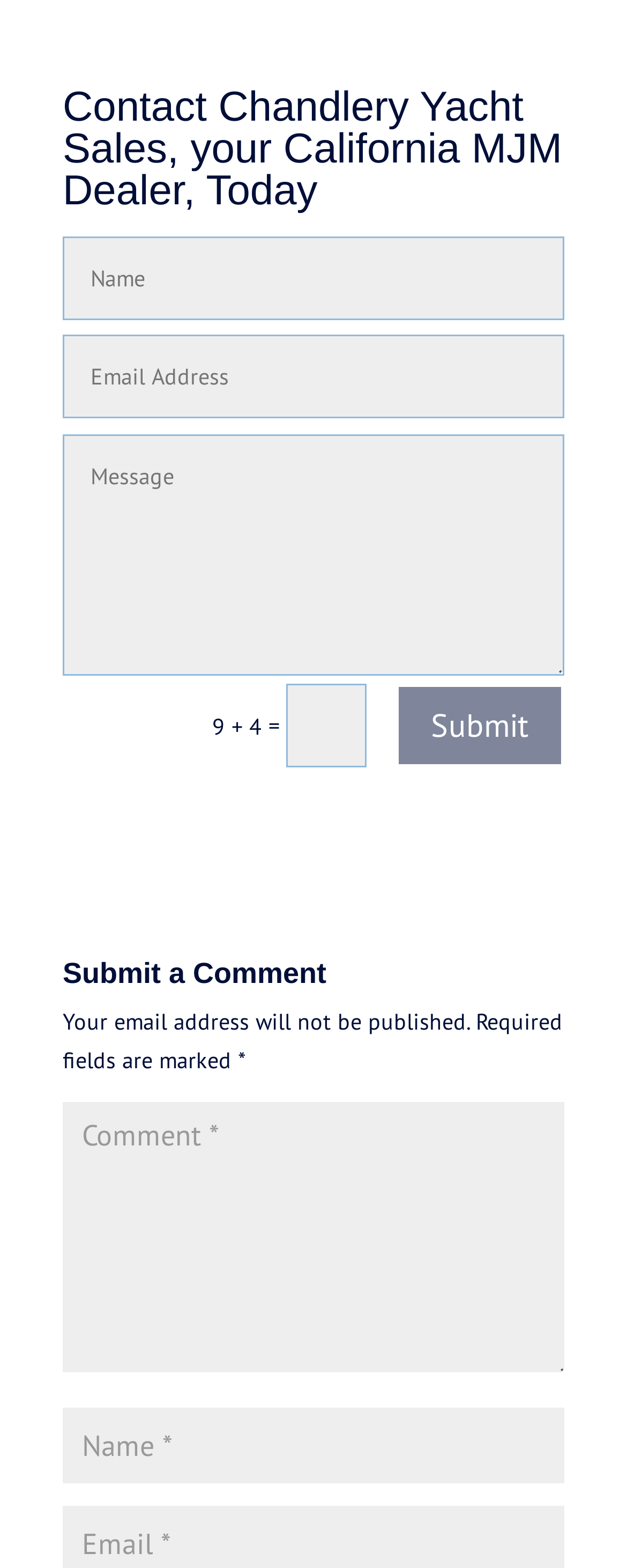How many textboxes are there?
Using the information from the image, give a concise answer in one word or a short phrase.

6